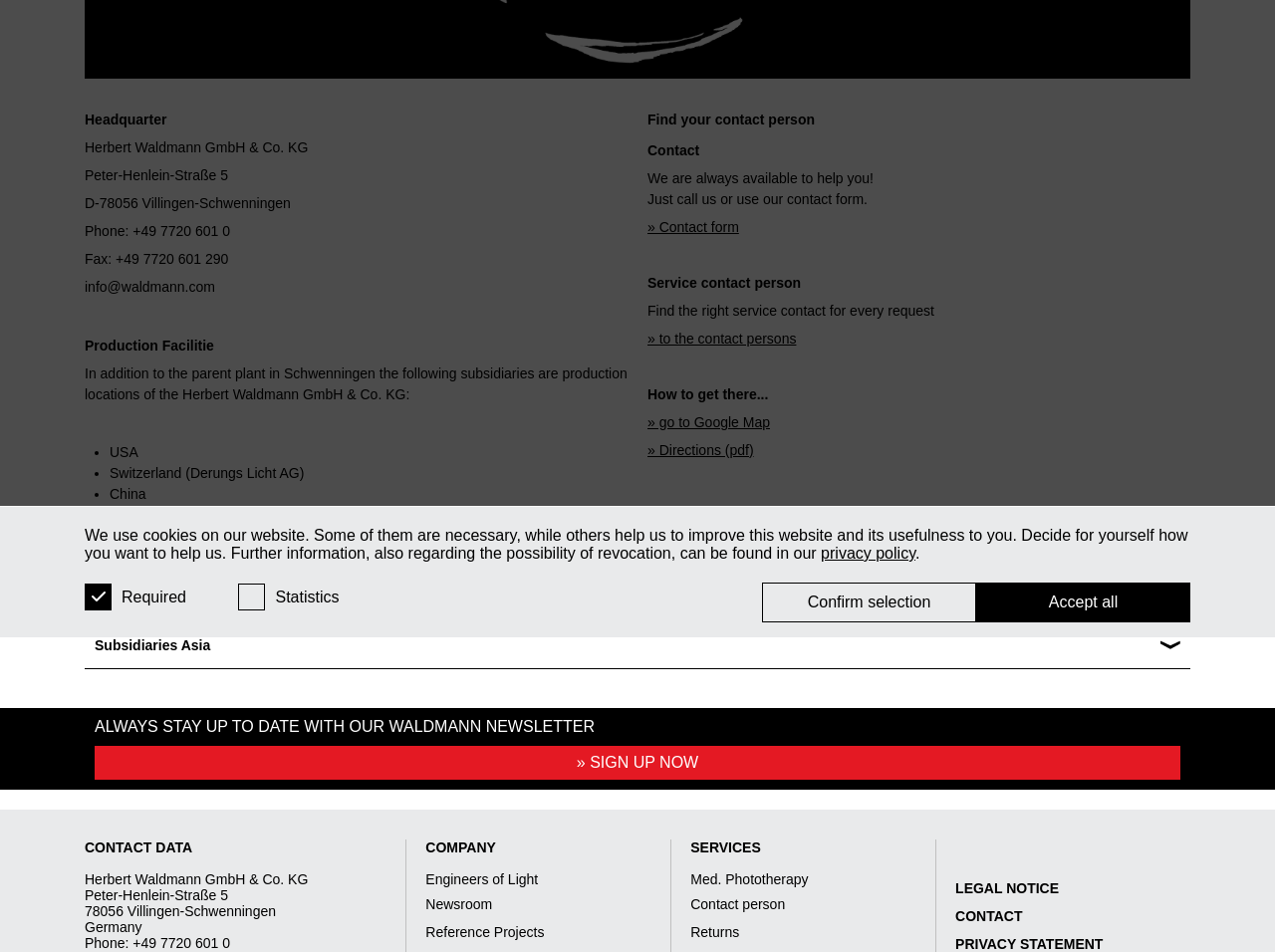Please specify the bounding box coordinates in the format (top-left x, top-left y, bottom-right x, bottom-right y), with values ranging from 0 to 1. Identify the bounding box for the UI component described as follows: Statistics

[0.187, 0.612, 0.304, 0.646]